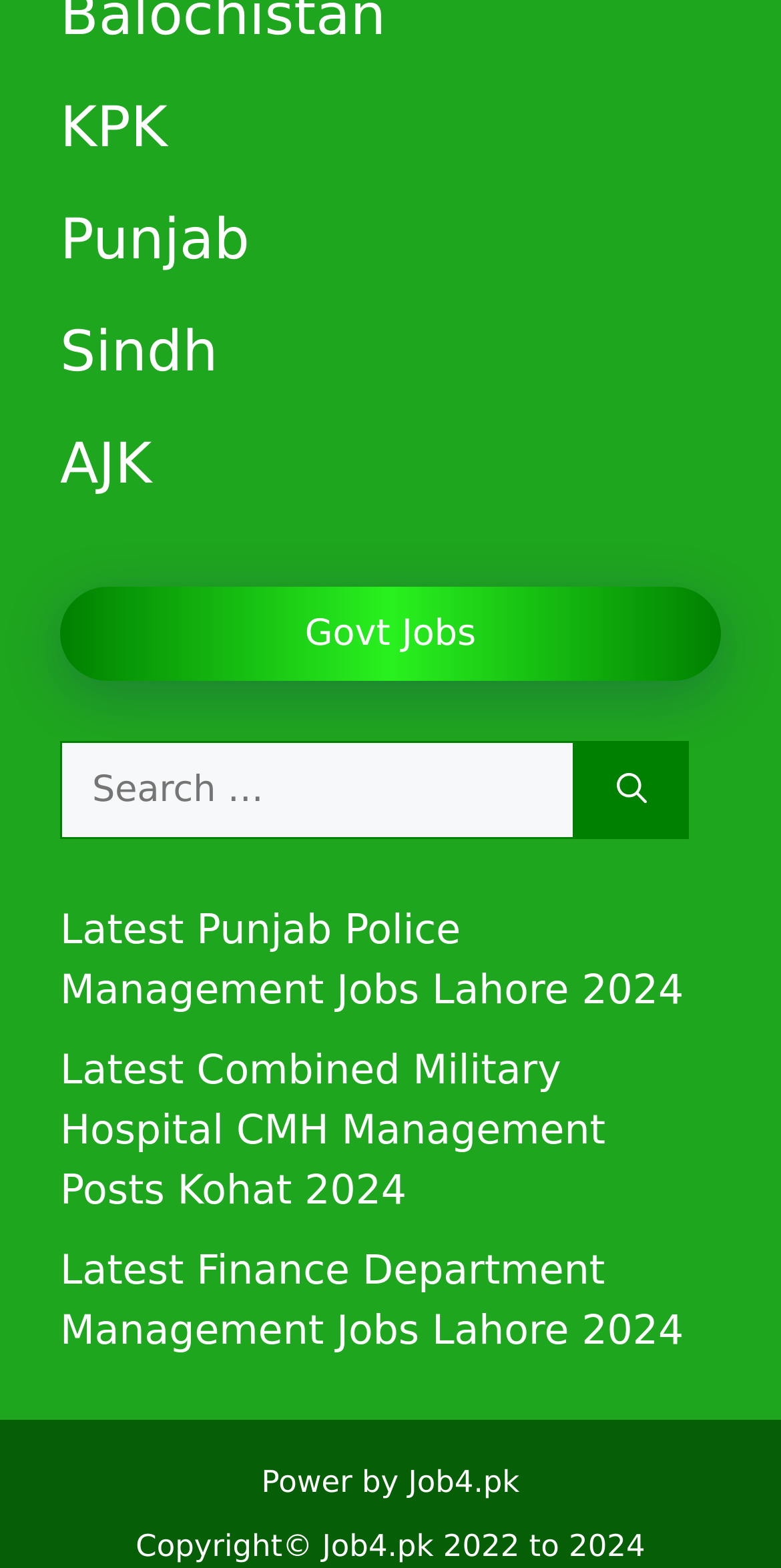Who powers the website?
By examining the image, provide a one-word or phrase answer.

Job4.pk